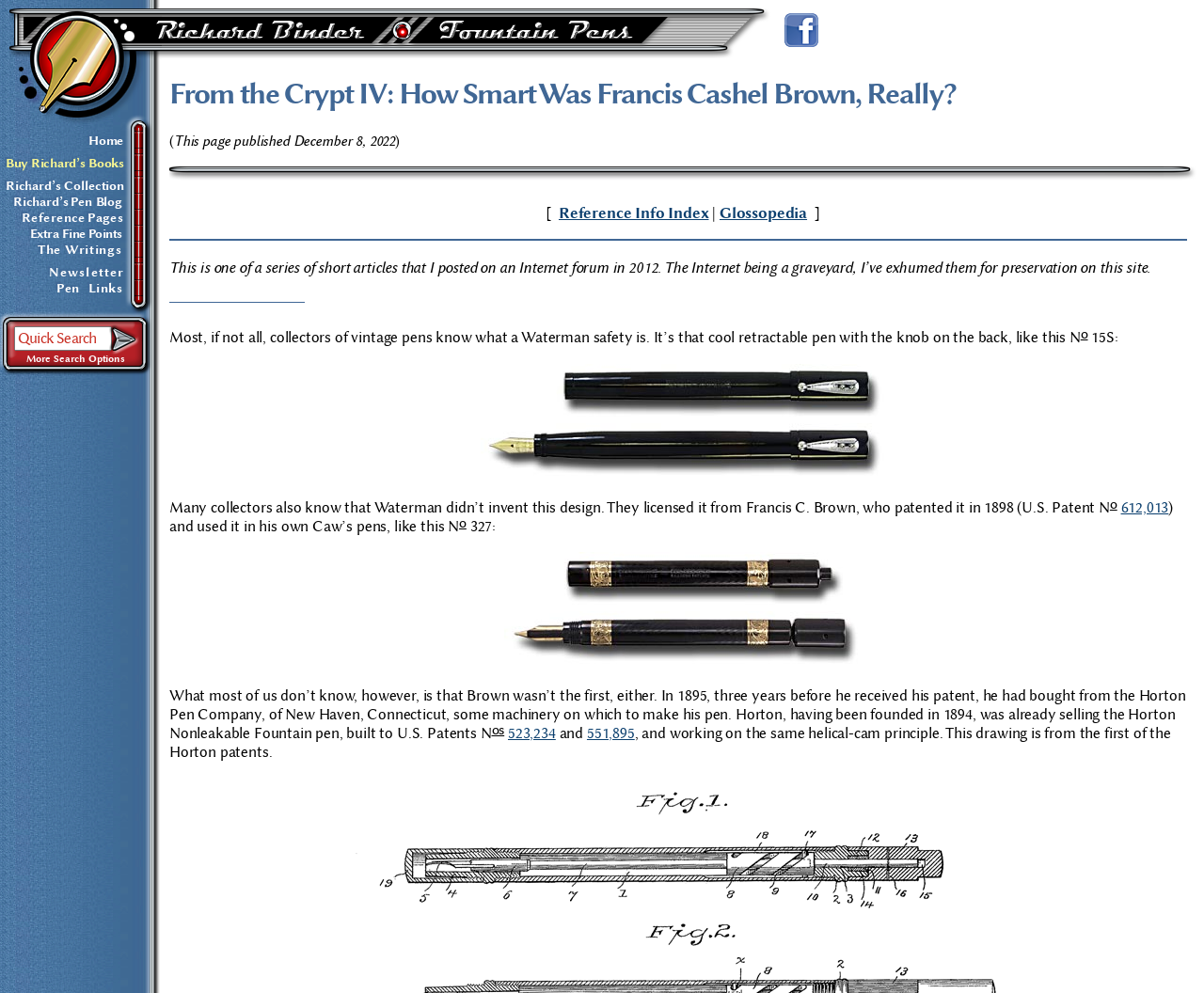Extract the text of the main heading from the webpage.

From the Crypt IV: How Smart Was Francis Cashel Brown, Really?